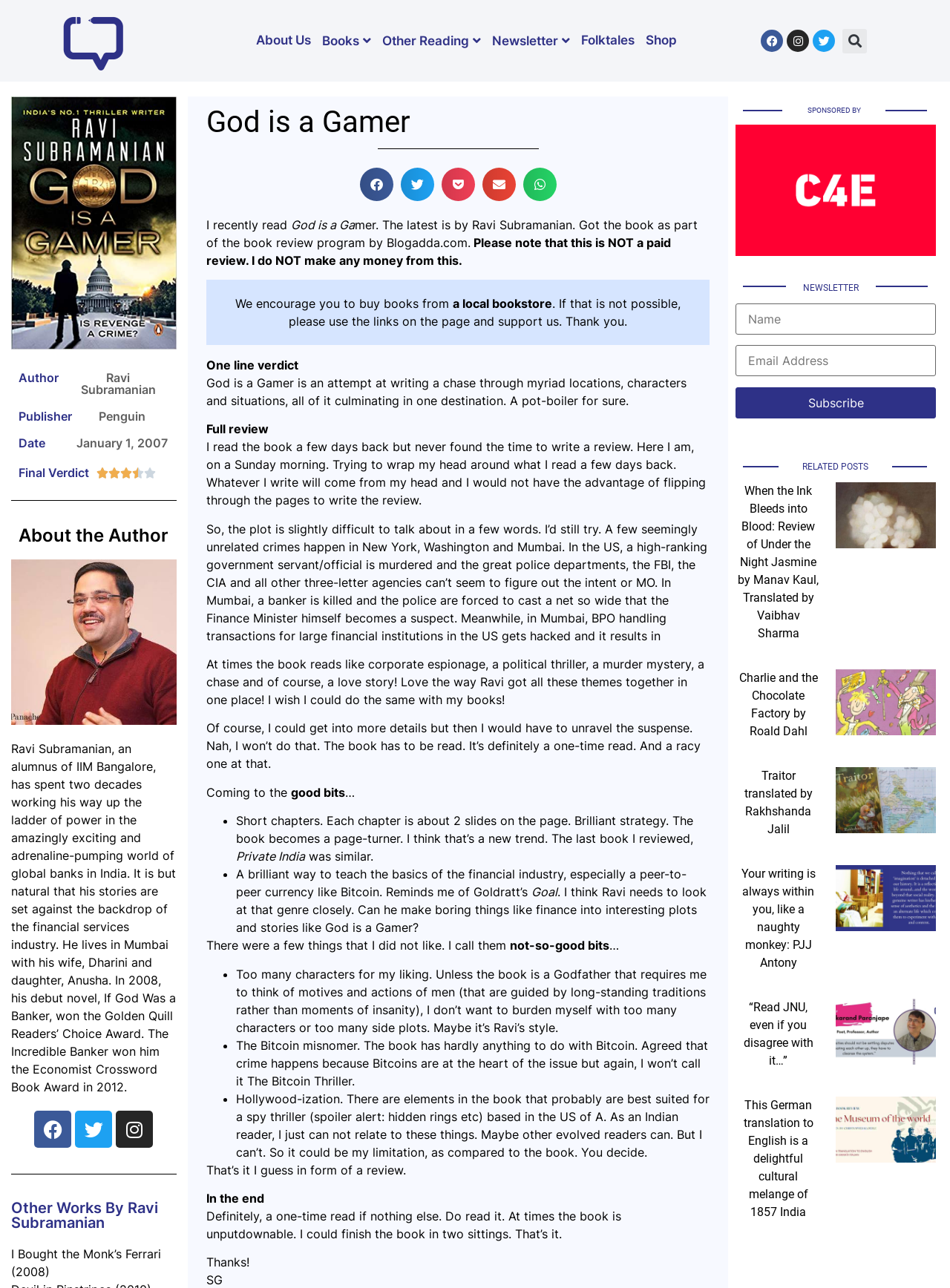Please determine the bounding box coordinates of the element to click in order to execute the following instruction: "Share on Facebook". The coordinates should be four float numbers between 0 and 1, specified as [left, top, right, bottom].

[0.379, 0.13, 0.414, 0.156]